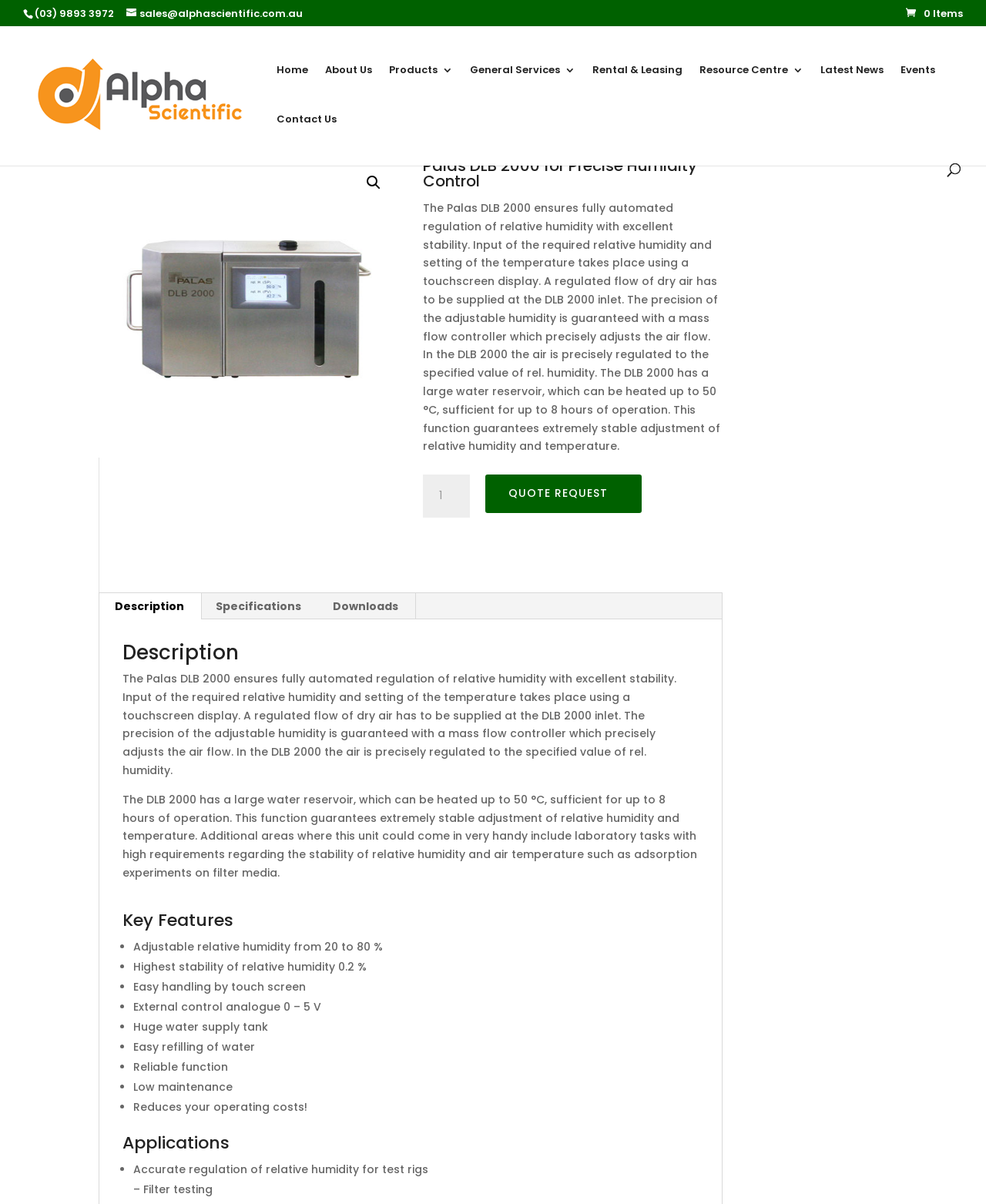What is the phone number on the top left? Analyze the screenshot and reply with just one word or a short phrase.

(03) 9893 3972